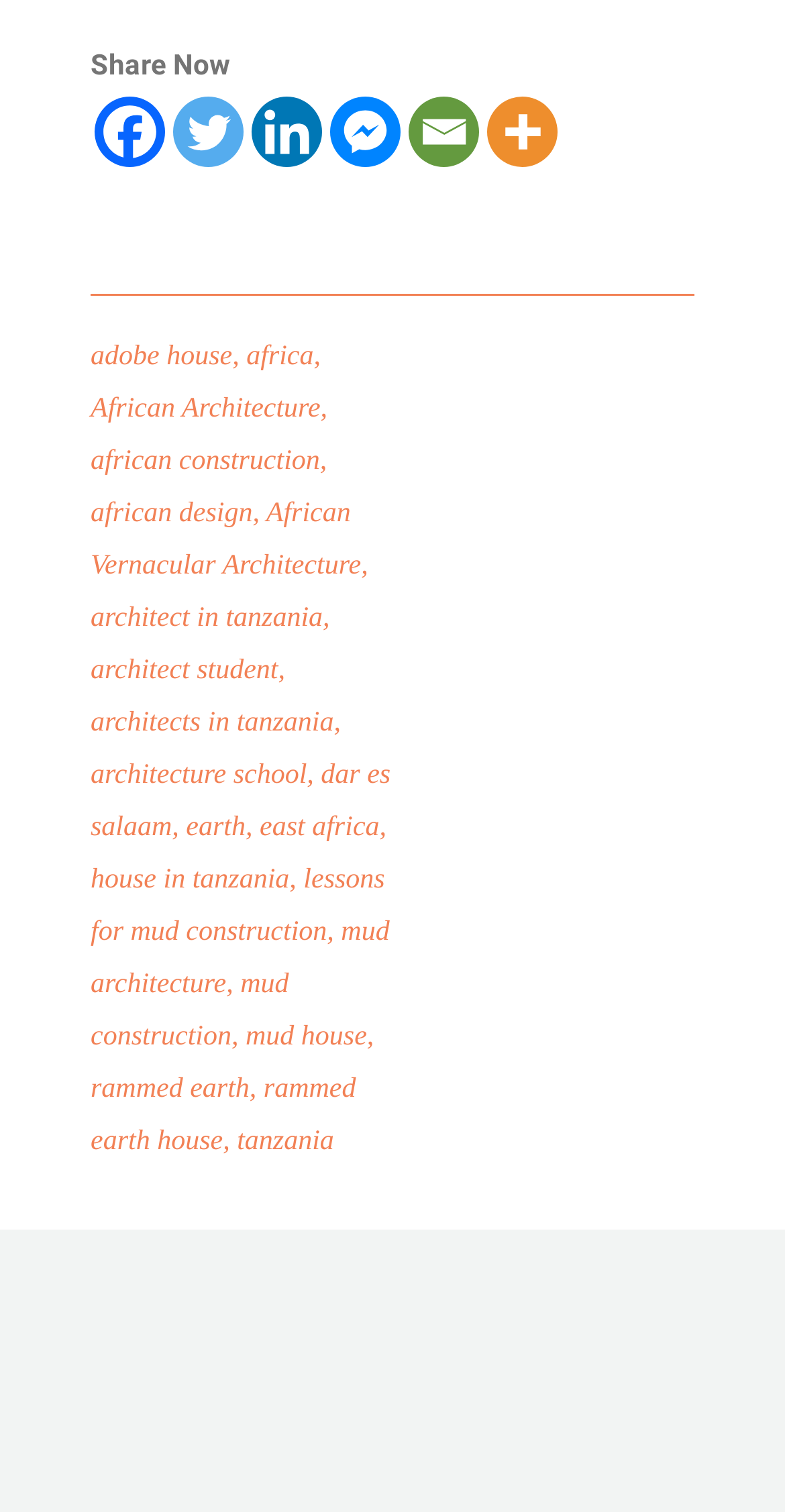Identify the bounding box coordinates for the element you need to click to achieve the following task: "Visit adobe house". Provide the bounding box coordinates as four float numbers between 0 and 1, in the form [left, top, right, bottom].

[0.115, 0.226, 0.296, 0.246]